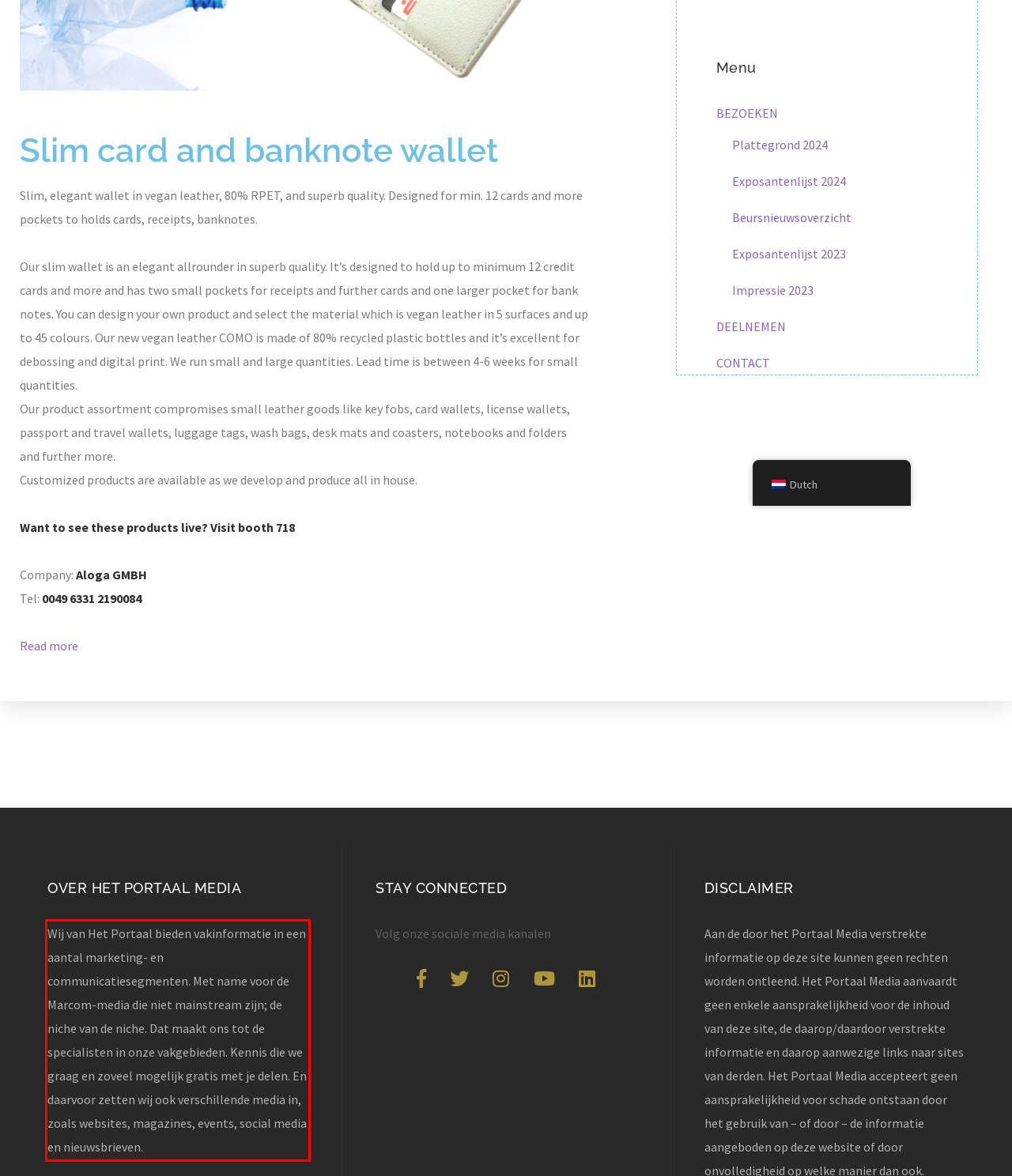Using the provided webpage screenshot, identify and read the text within the red rectangle bounding box.

Wij van Het Portaal bieden vakinformatie in een aantal marketing- en communicatiesegmenten. Met name voor de Marcom-media die niet mainstream zijn; de niche van de niche. Dat maakt ons tot de specialisten in onze vakgebieden. Kennis die we graag en zoveel mogelijk gratis met je delen. En daarvoor zetten wij ook verschillende media in, zoals websites, magazines, events, social media en nieuwsbrieven.